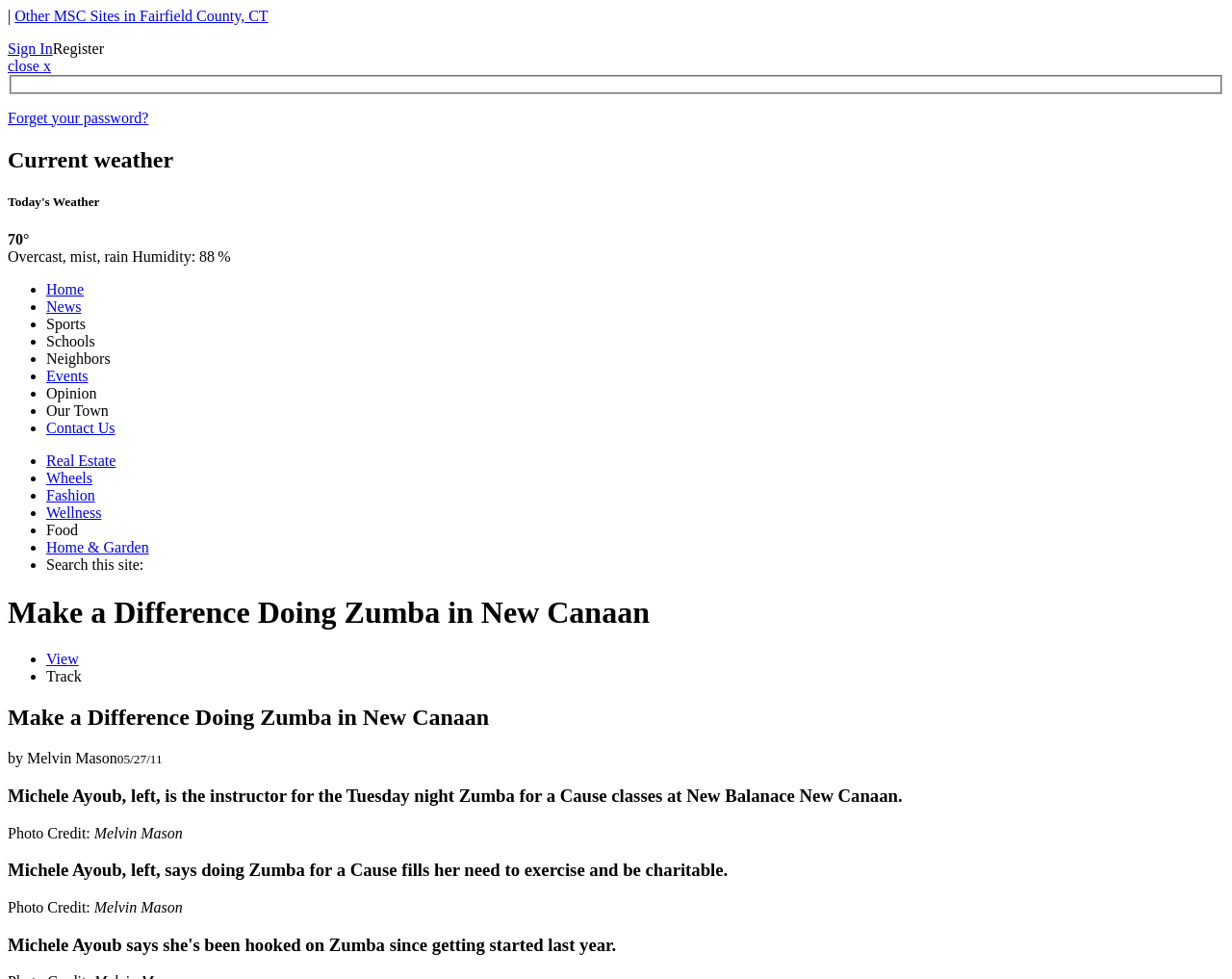Identify the bounding box for the described UI element. Provide the coordinates in (top-left x, top-left y, bottom-right x, bottom-right y) format with values ranging from 0 to 1: Sign In

[0.006, 0.041, 0.043, 0.058]